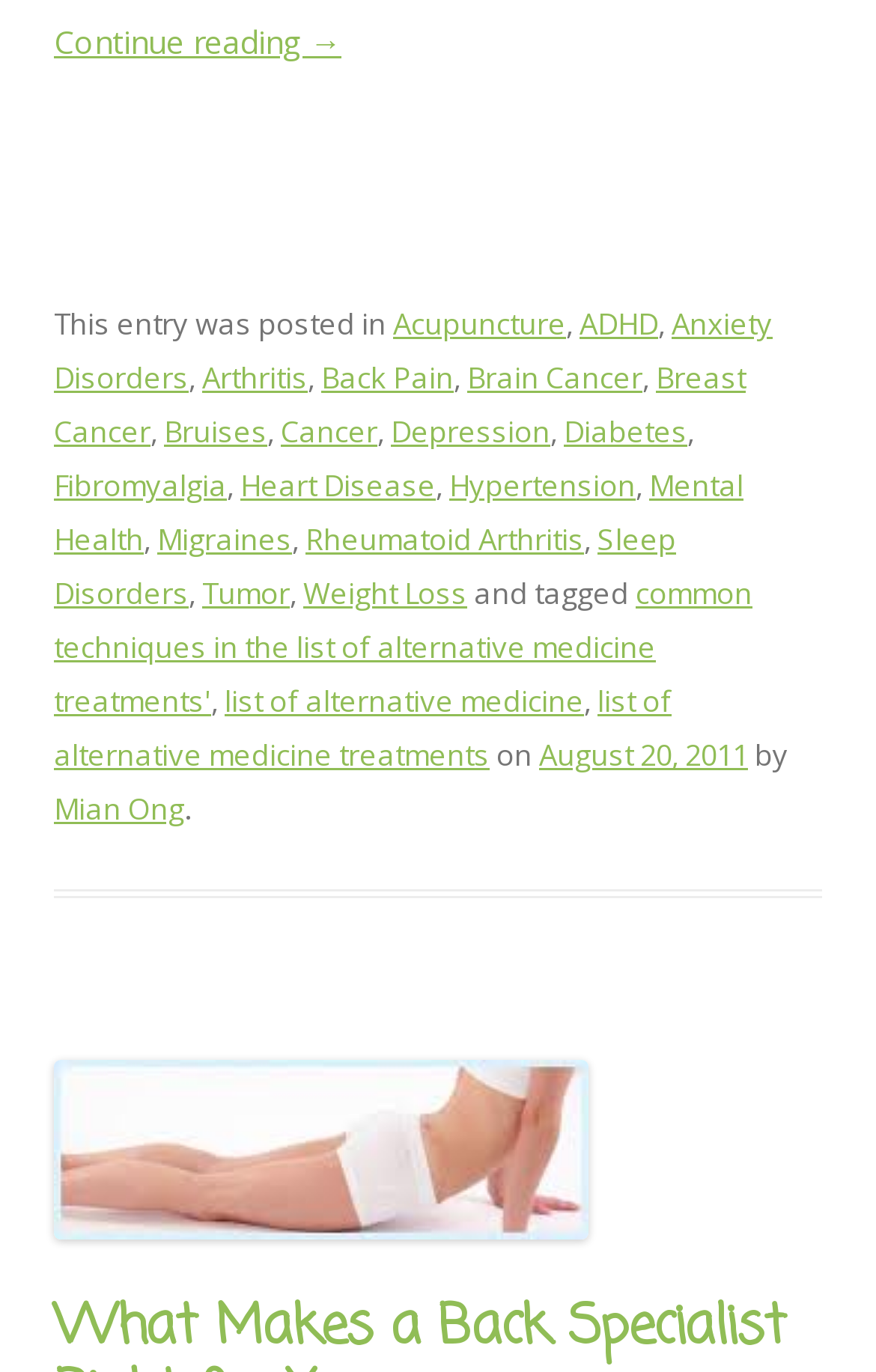Find the bounding box coordinates for the HTML element described in this sentence: "Diabetes". Provide the coordinates as four float numbers between 0 and 1, in the format [left, top, right, bottom].

[0.644, 0.3, 0.785, 0.33]